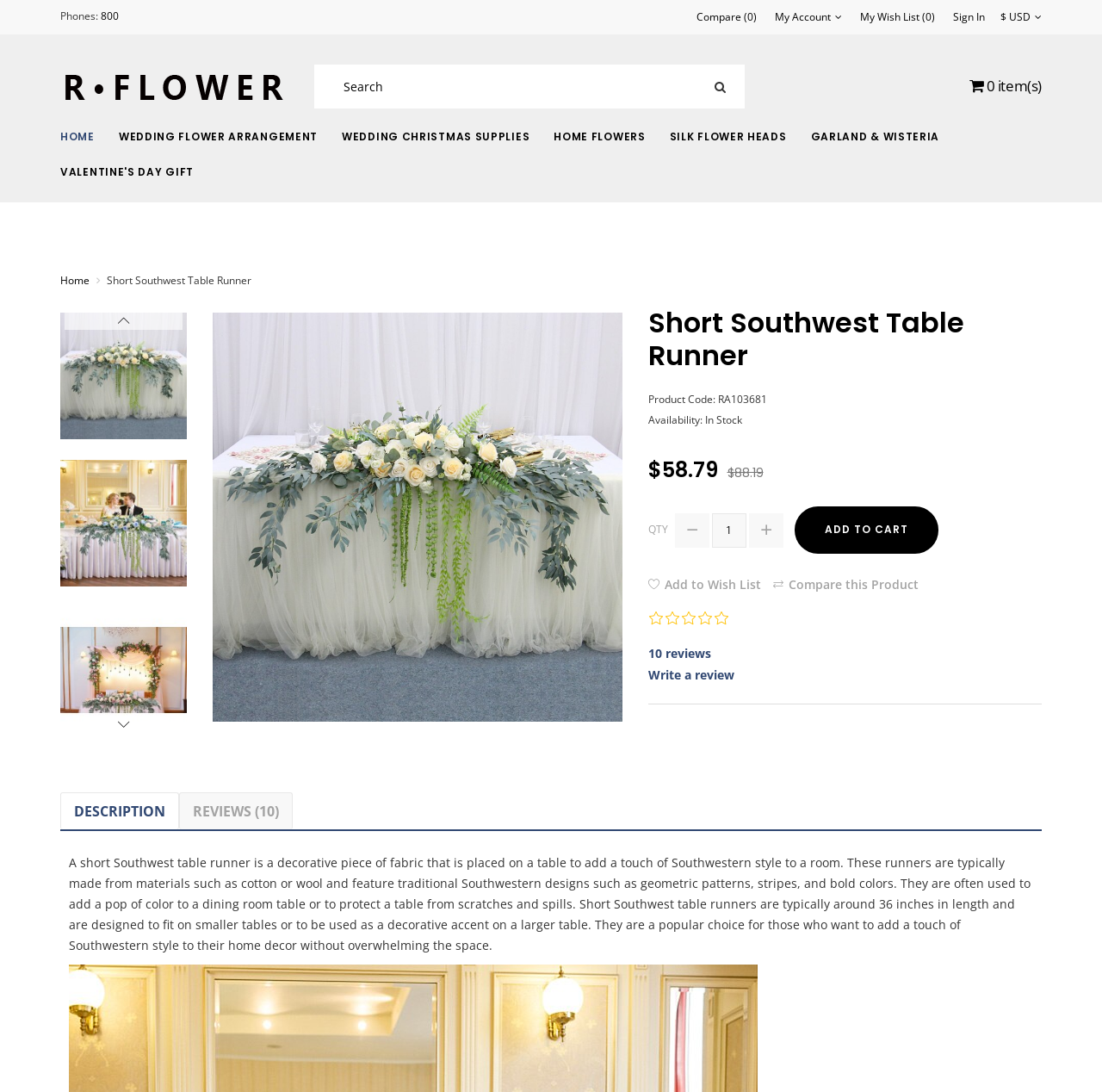Answer the question in a single word or phrase:
What is the material of the table runner?

Cotton or wool